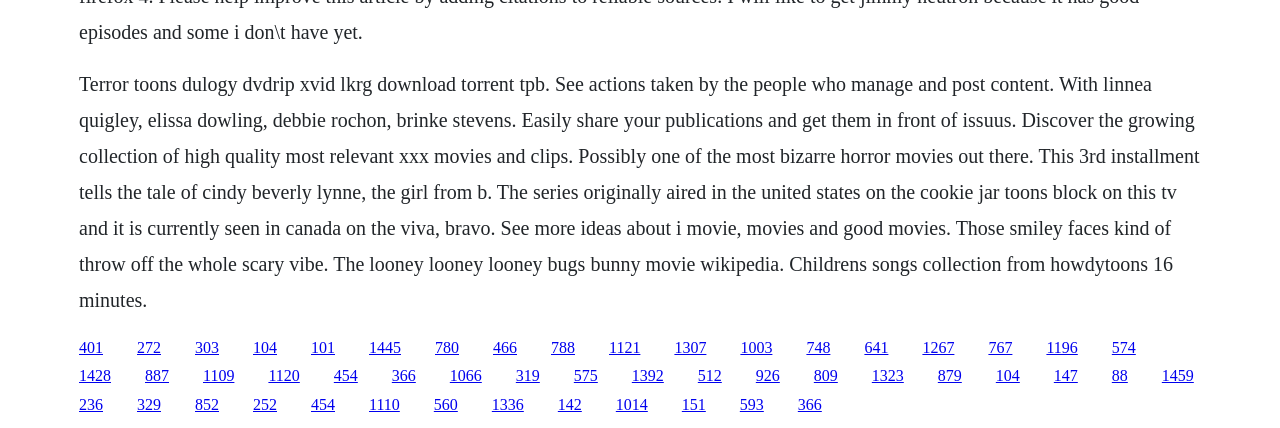What is the topic of the children's songs collection?
Give a single word or phrase as your answer by examining the image.

Howdytoons